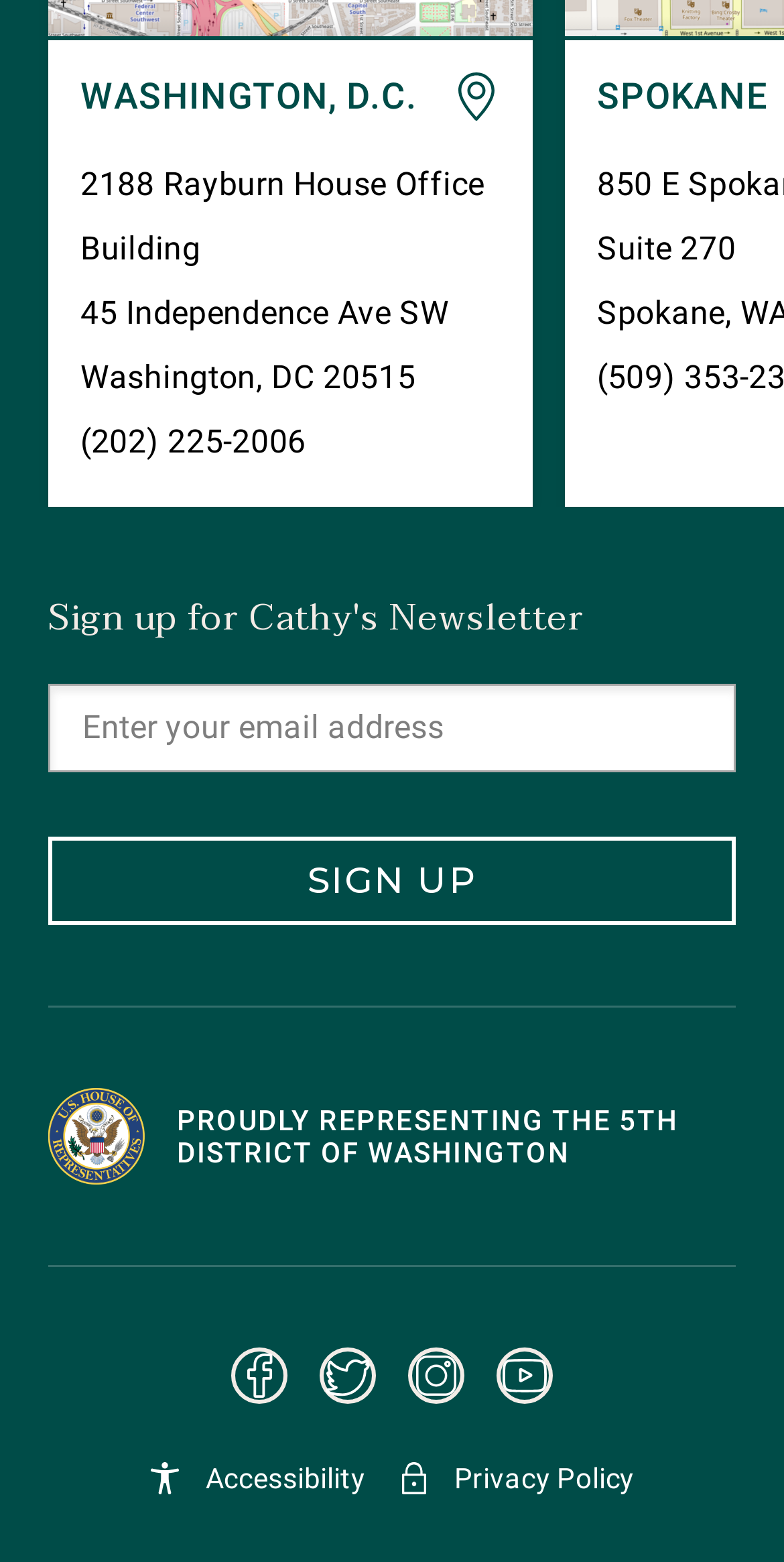What is the phone number to contact?
Carefully analyze the image and provide a thorough answer to the question.

I found the phone number by looking at the link element with the text '(202) 225-2006' located at the top of the page, which is likely a contact information section.